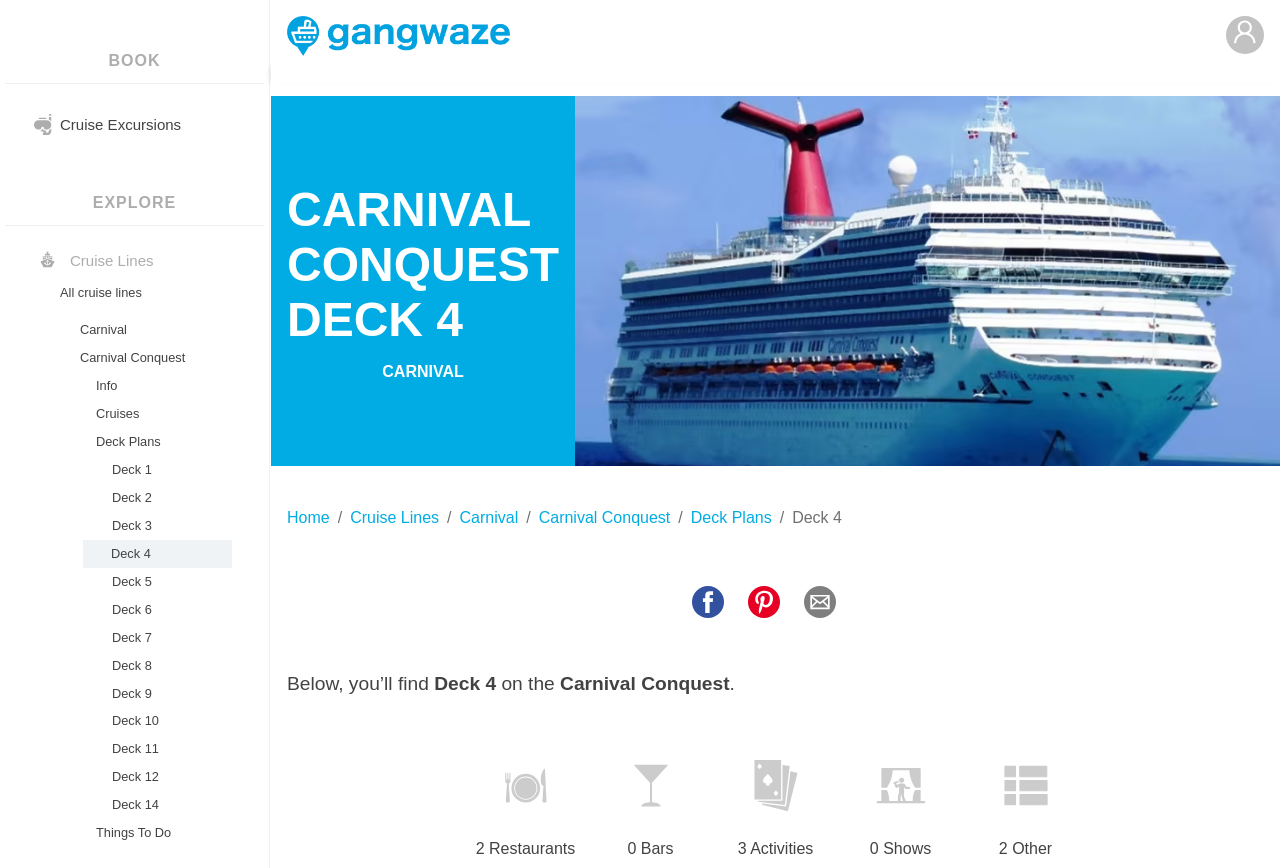Pinpoint the bounding box coordinates for the area that should be clicked to perform the following instruction: "Click on Carnival Conquest".

[0.062, 0.397, 0.179, 0.429]